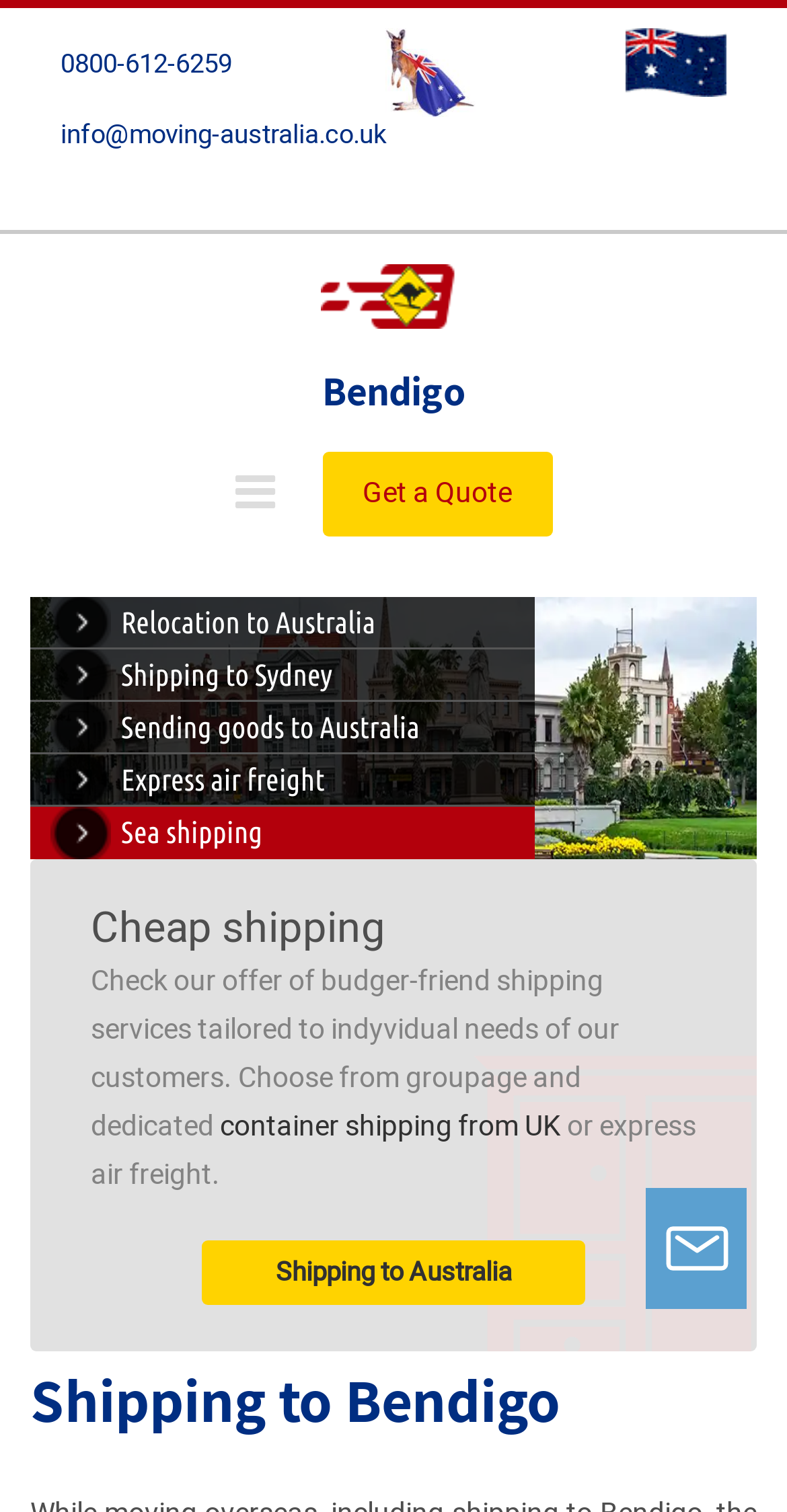What is the phone number to contact? Observe the screenshot and provide a one-word or short phrase answer.

0800-612-6259